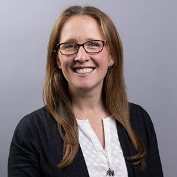Explain in detail what you see in the image.

This image features a smiling individual with long light brown hair, wearing glasses, a black blazer, and a white blouse. She is the Co-Director of the Tufts Initiative for Human-Animal Interaction (TIHAI), a program at the Cummings School of Veterinary Medicine at Tufts University. This initiative, launched in 2015, aims to enhance the health and well-being of both humans and animals through innovative research, education, and service programs centered on human-animal interactions. The Co-Director, whose expertise includes human-animal interaction and related research, plays a critical role in advancing this transdisciplinary mission.